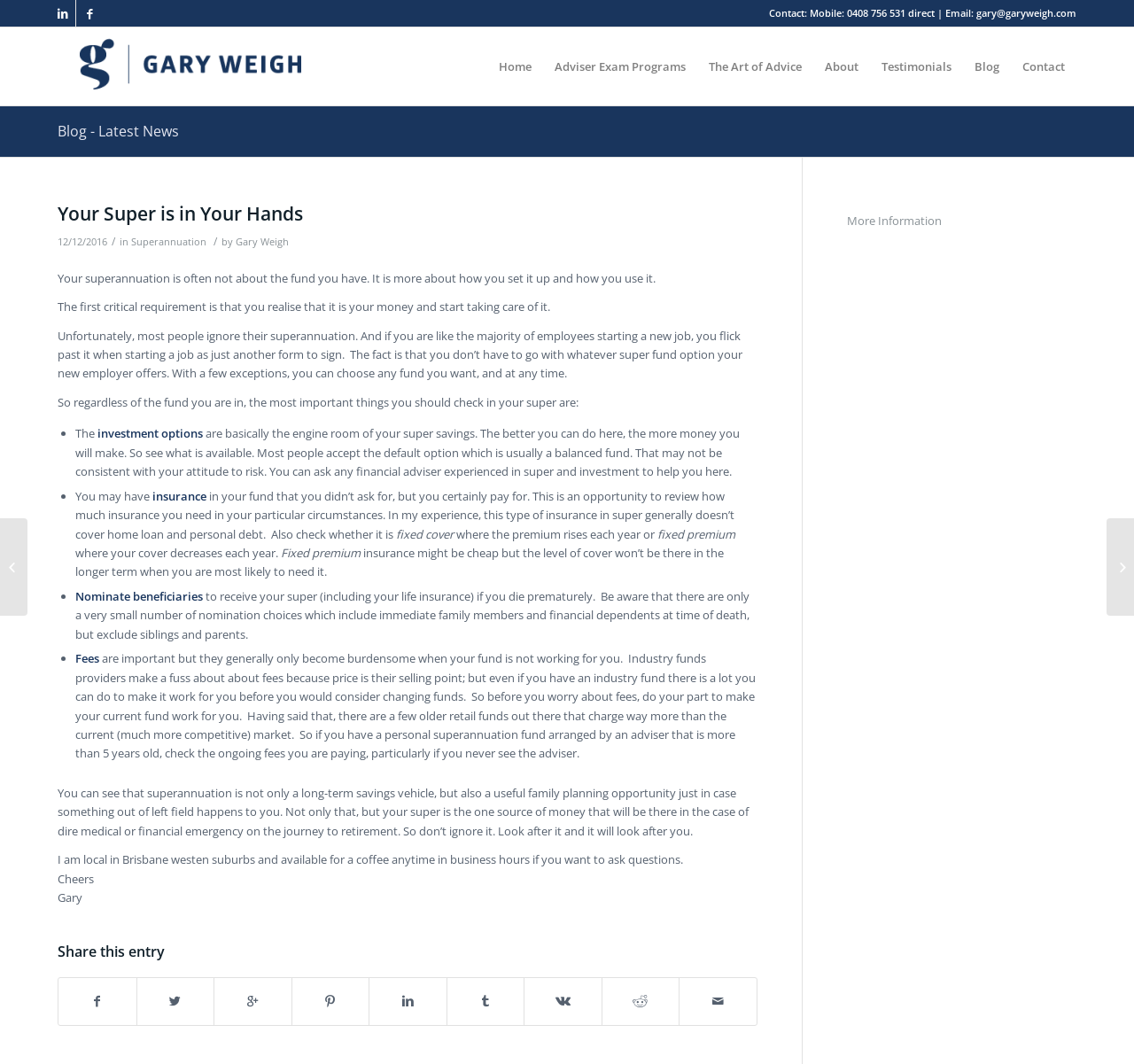Highlight the bounding box coordinates of the element you need to click to perform the following instruction: "Read the blog post 'Your Super is in Your Hands'."

[0.051, 0.19, 0.668, 0.213]